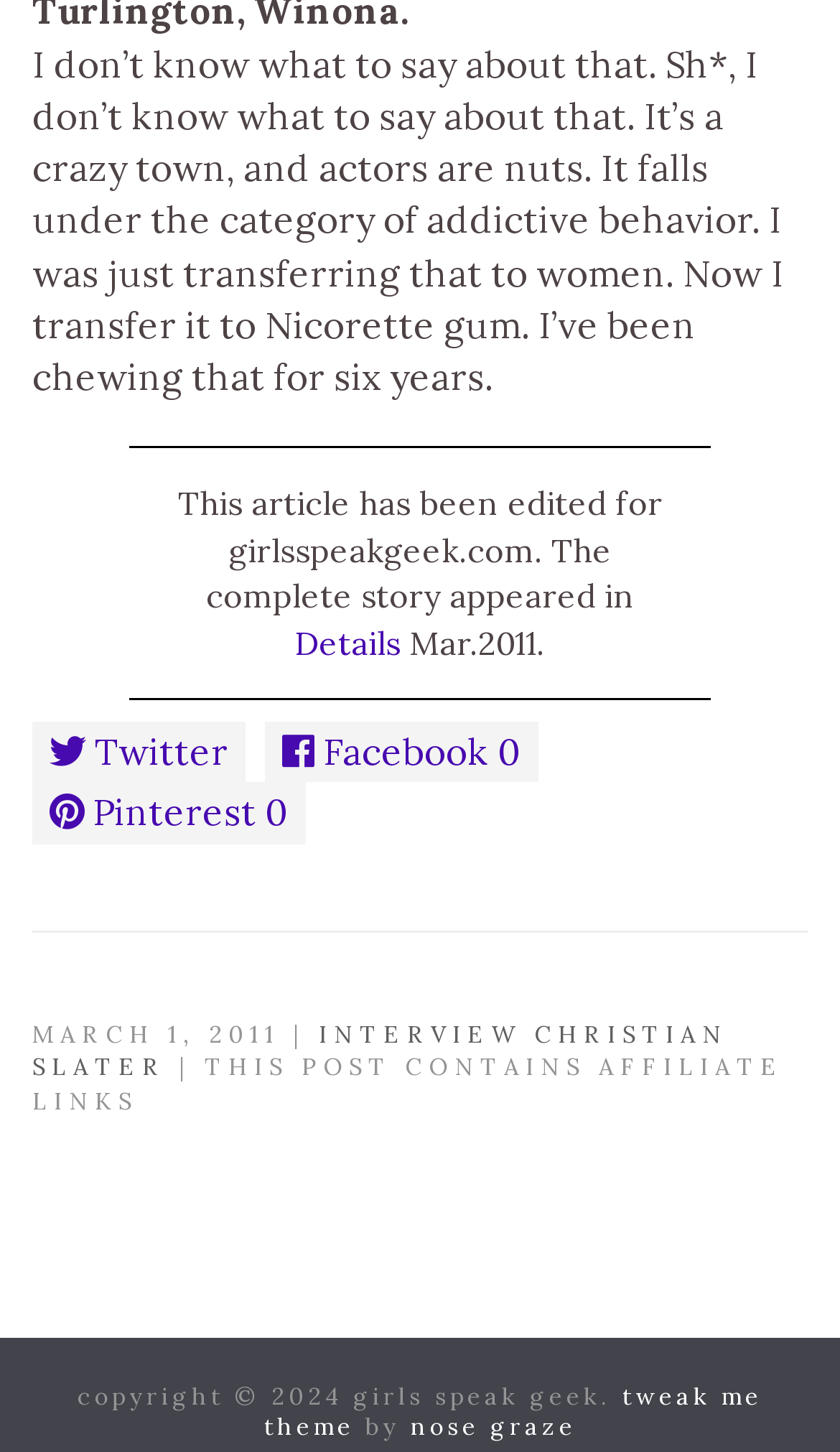What is the theme of the webpage?
Based on the image, provide a one-word or brief-phrase response.

tweak me theme